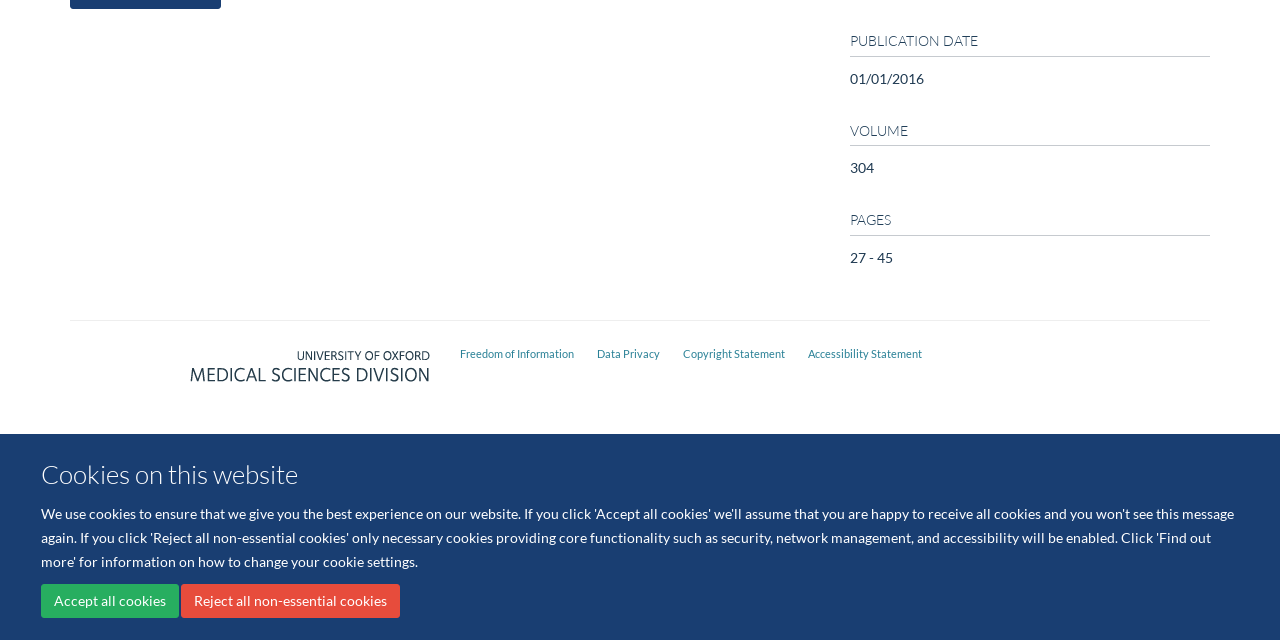Given the description Data Privacy, predict the bounding box coordinates of the UI element. Ensure the coordinates are in the format (top-left x, top-left y, bottom-right x, bottom-right y) and all values are between 0 and 1.

[0.466, 0.542, 0.516, 0.562]